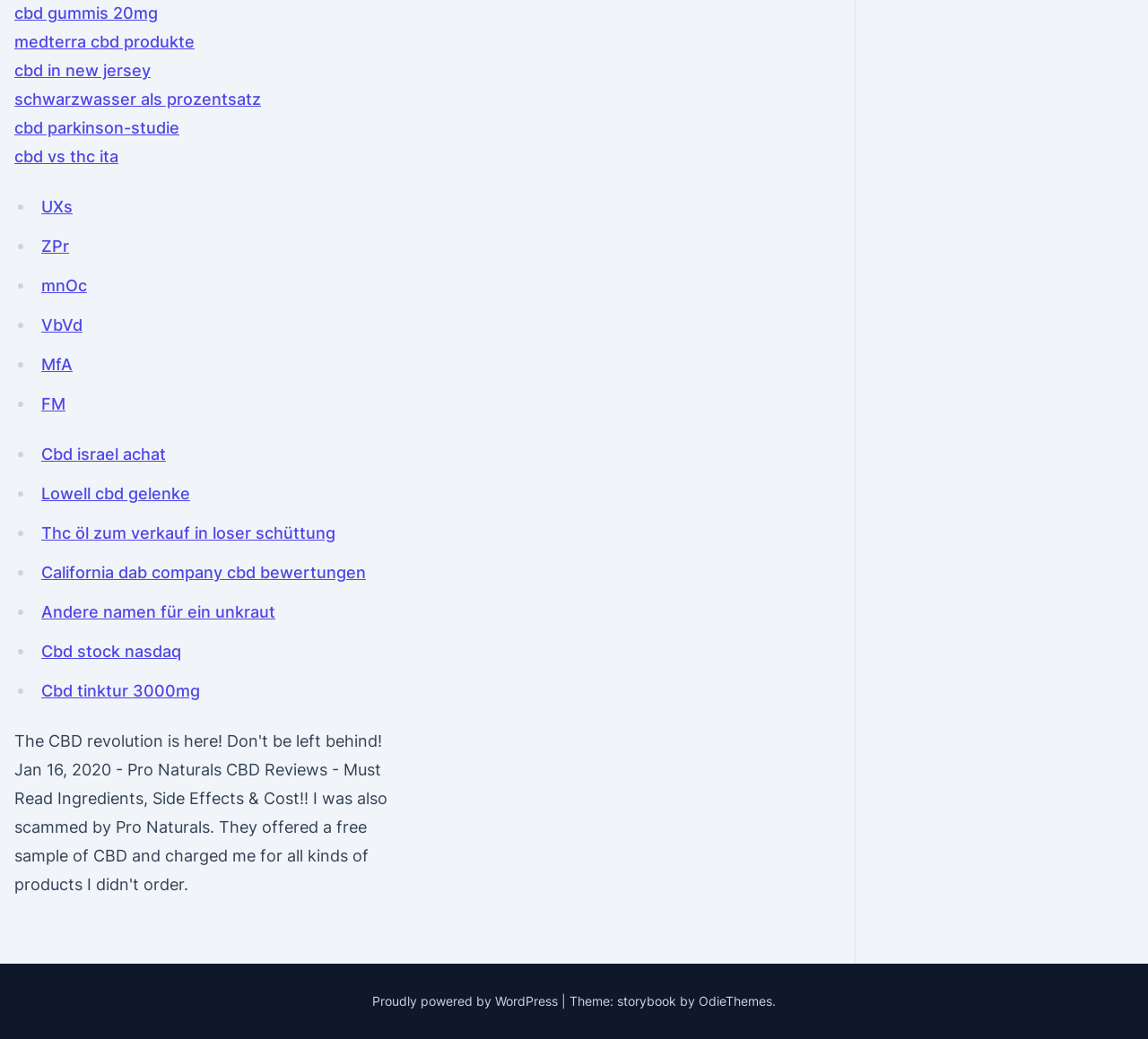What is the topic of the first link?
Answer the question with just one word or phrase using the image.

CBD gummies 20mg